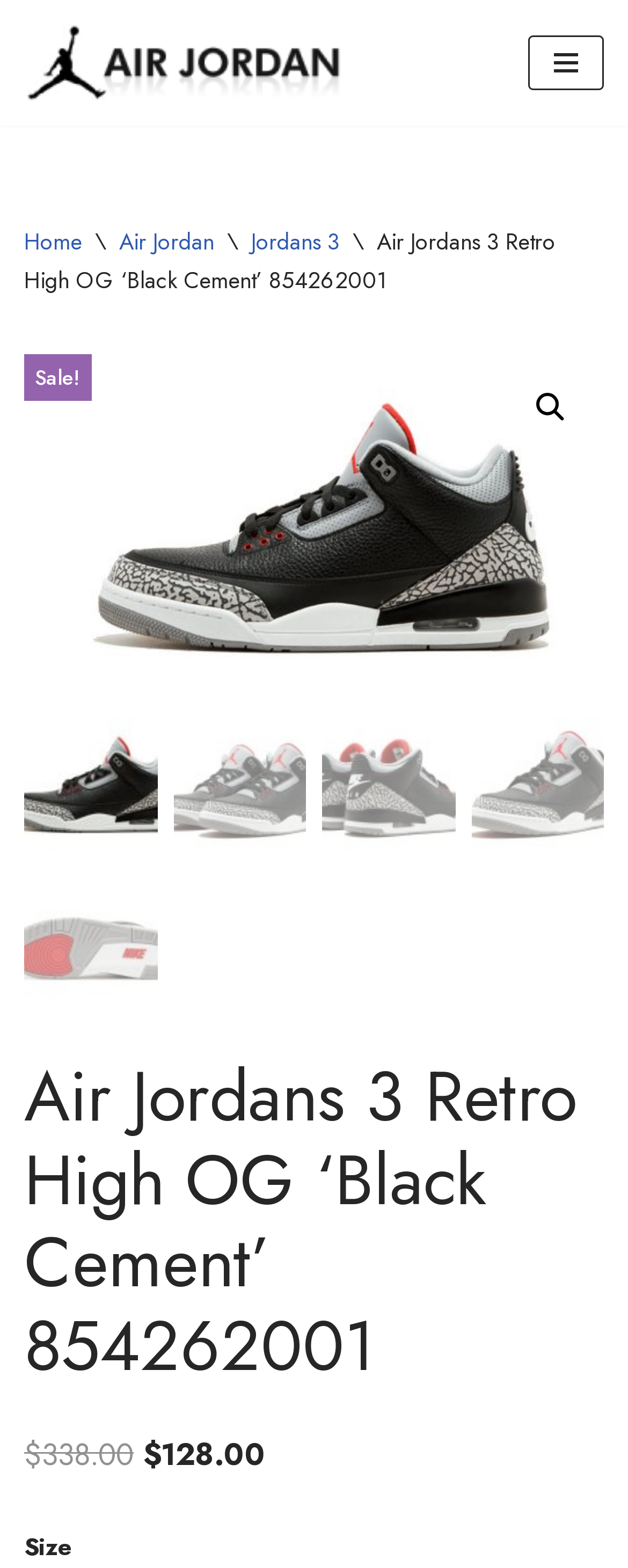Please identify the bounding box coordinates of where to click in order to follow the instruction: "Click the navigation menu button".

[0.841, 0.023, 0.962, 0.057]